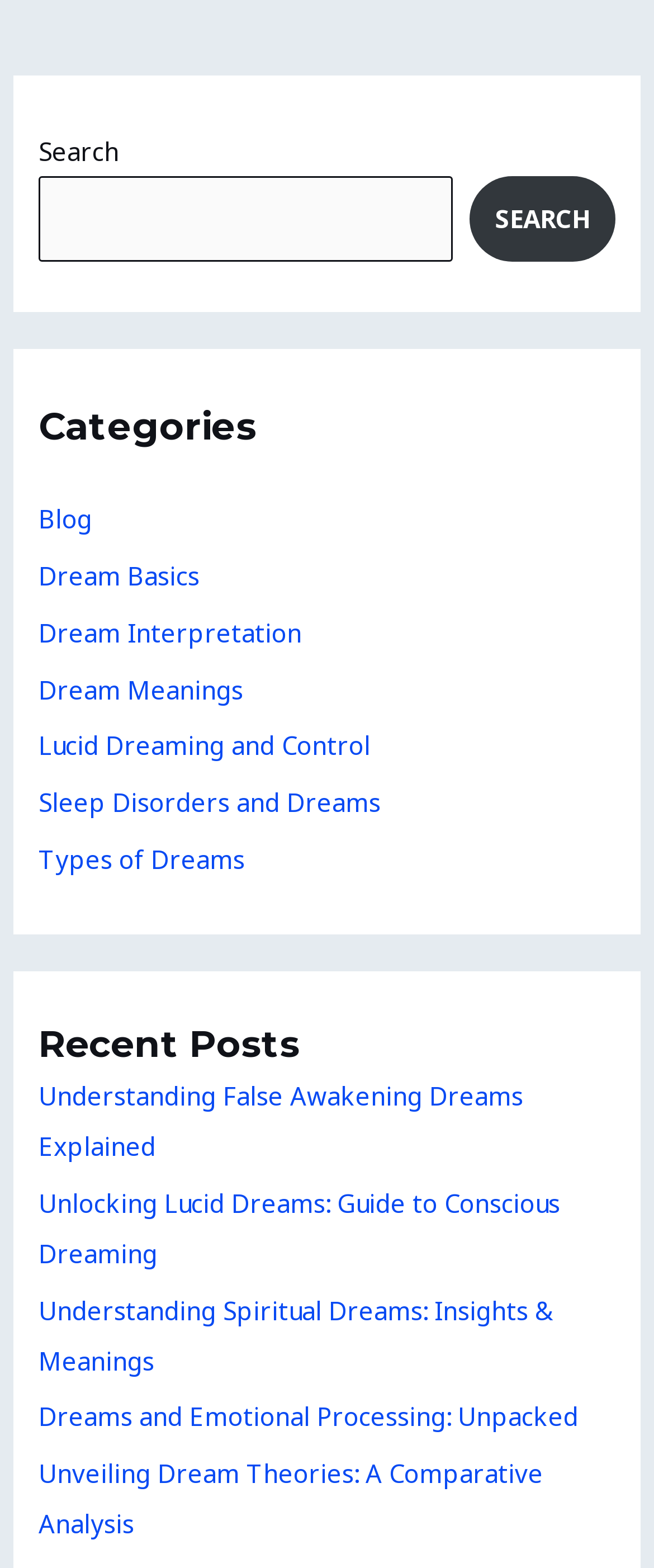Determine the bounding box coordinates for the UI element described. Format the coordinates as (top-left x, top-left y, bottom-right x, bottom-right y) and ensure all values are between 0 and 1. Element description: Dream Interpretation

[0.059, 0.393, 0.462, 0.414]